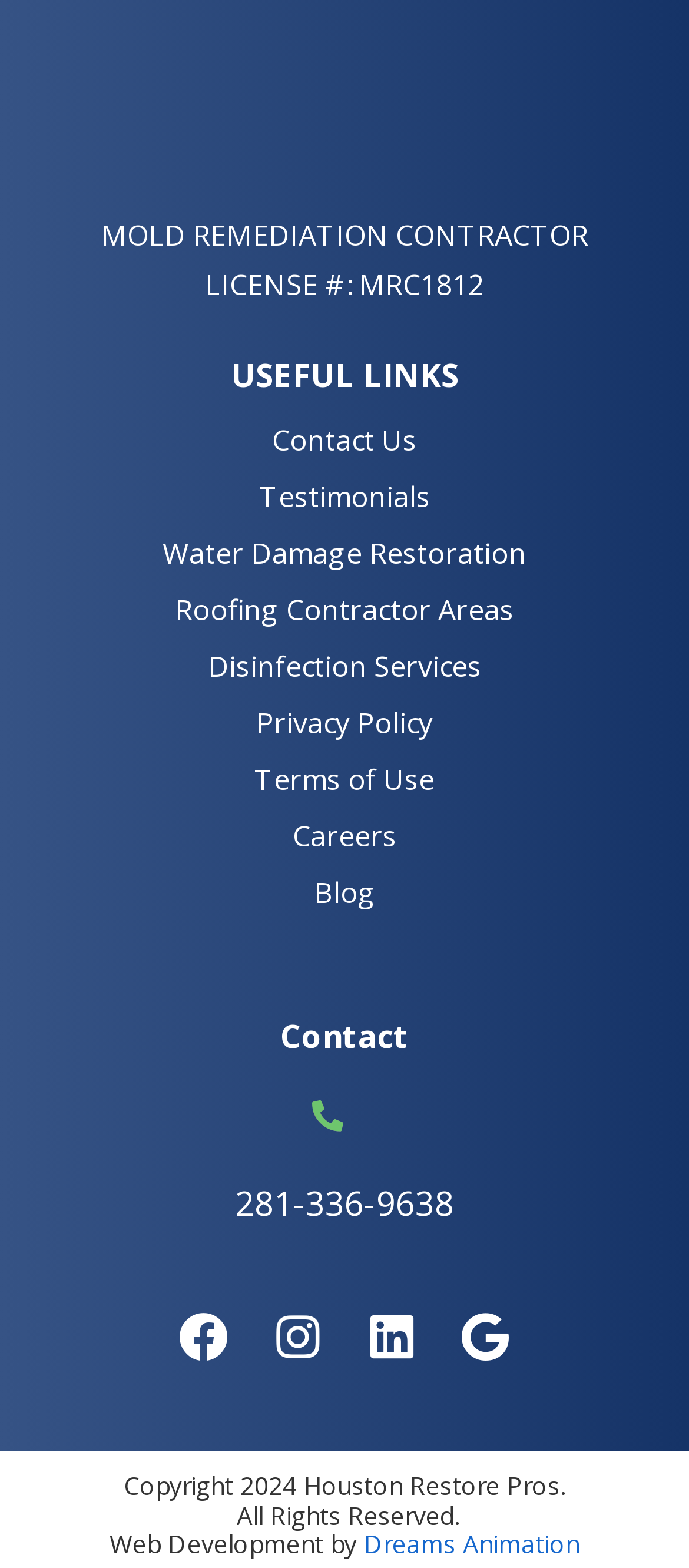Carefully observe the image and respond to the question with a detailed answer:
What is the phone number to contact?

The phone number can be found in the link element '281-336-9638' which is located below the 'Contact' heading.